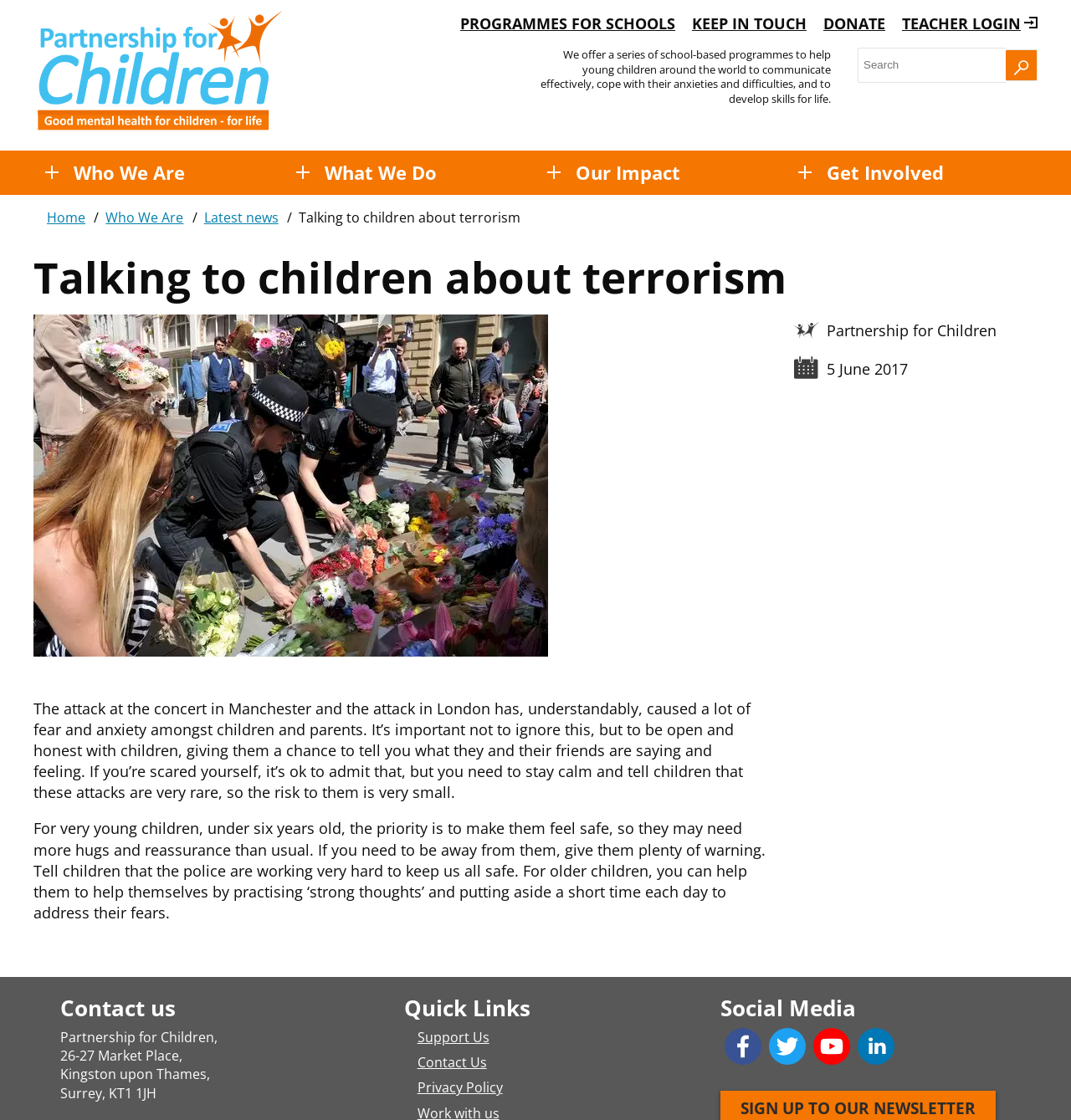Using the format (top-left x, top-left y, bottom-right x, bottom-right y), provide the bounding box coordinates for the described UI element. All values should be floating point numbers between 0 and 1: Donate

[0.769, 0.012, 0.827, 0.03]